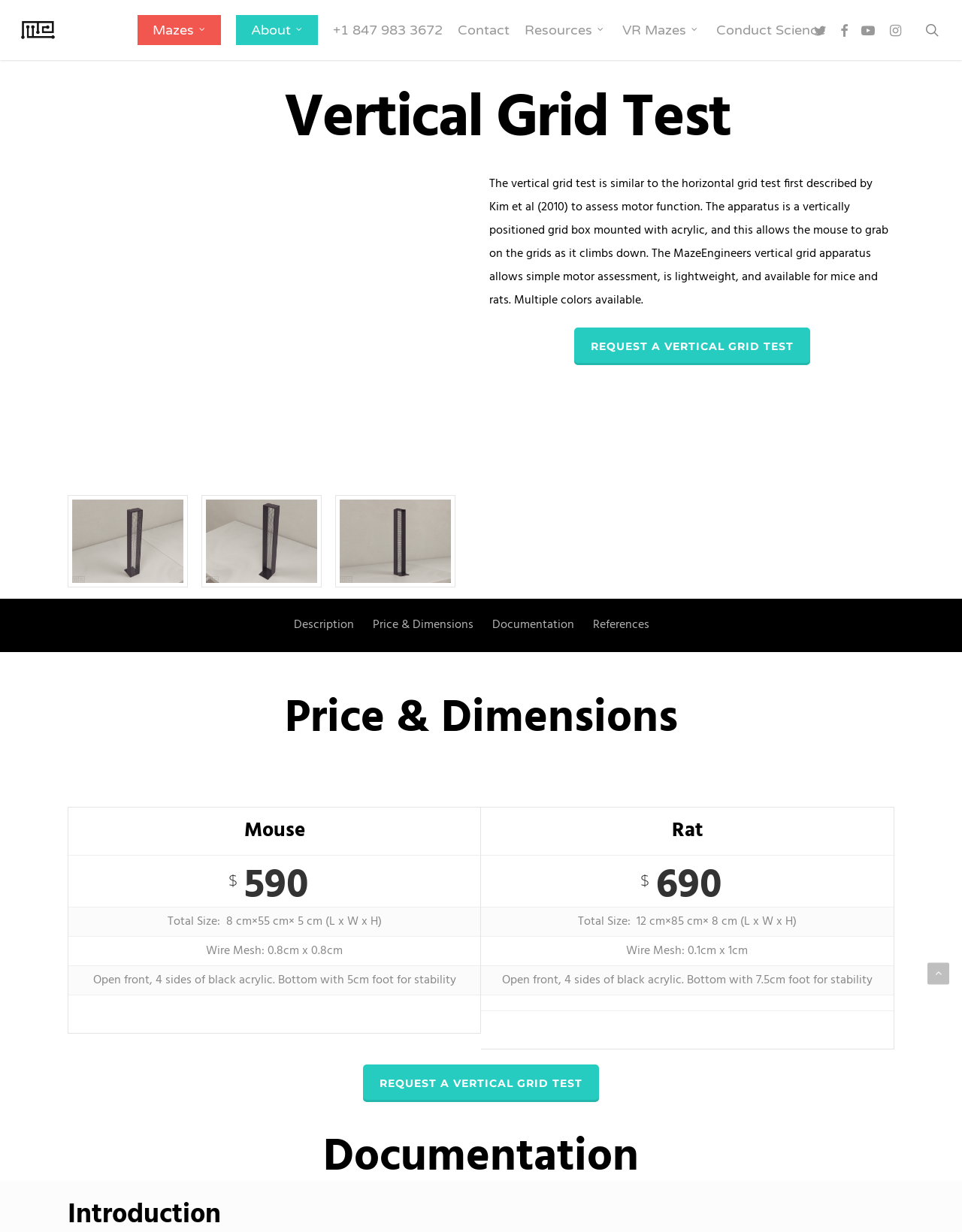Find the bounding box coordinates for the HTML element described in this sentence: "Victory LapNipsey HussleFebruary 16, 2018". Provide the coordinates as four float numbers between 0 and 1, in the format [left, top, right, bottom].

None